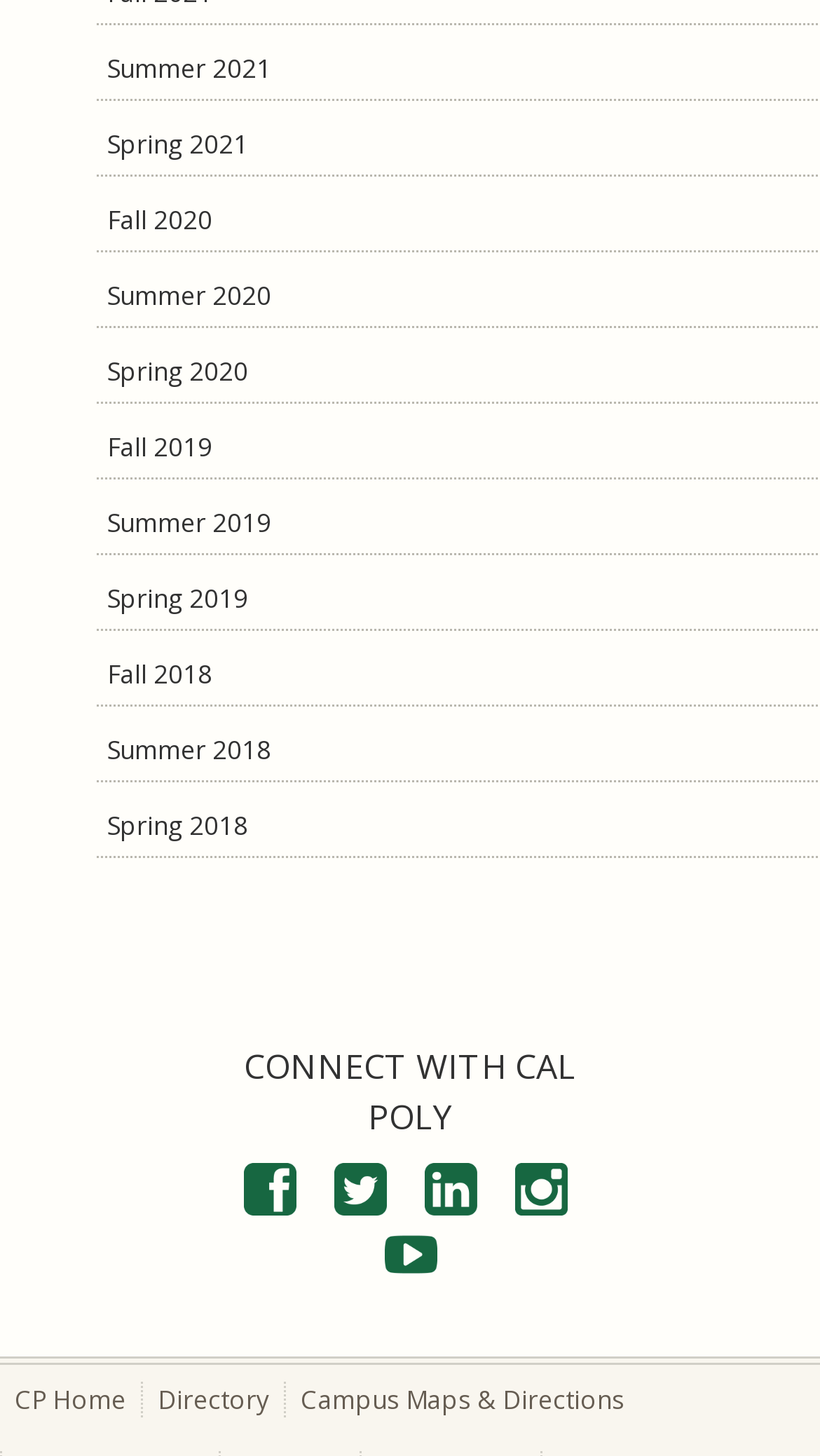Extract the bounding box coordinates for the described element: "title="Maria Vera Skin Care"". The coordinates should be represented as four float numbers between 0 and 1: [left, top, right, bottom].

None